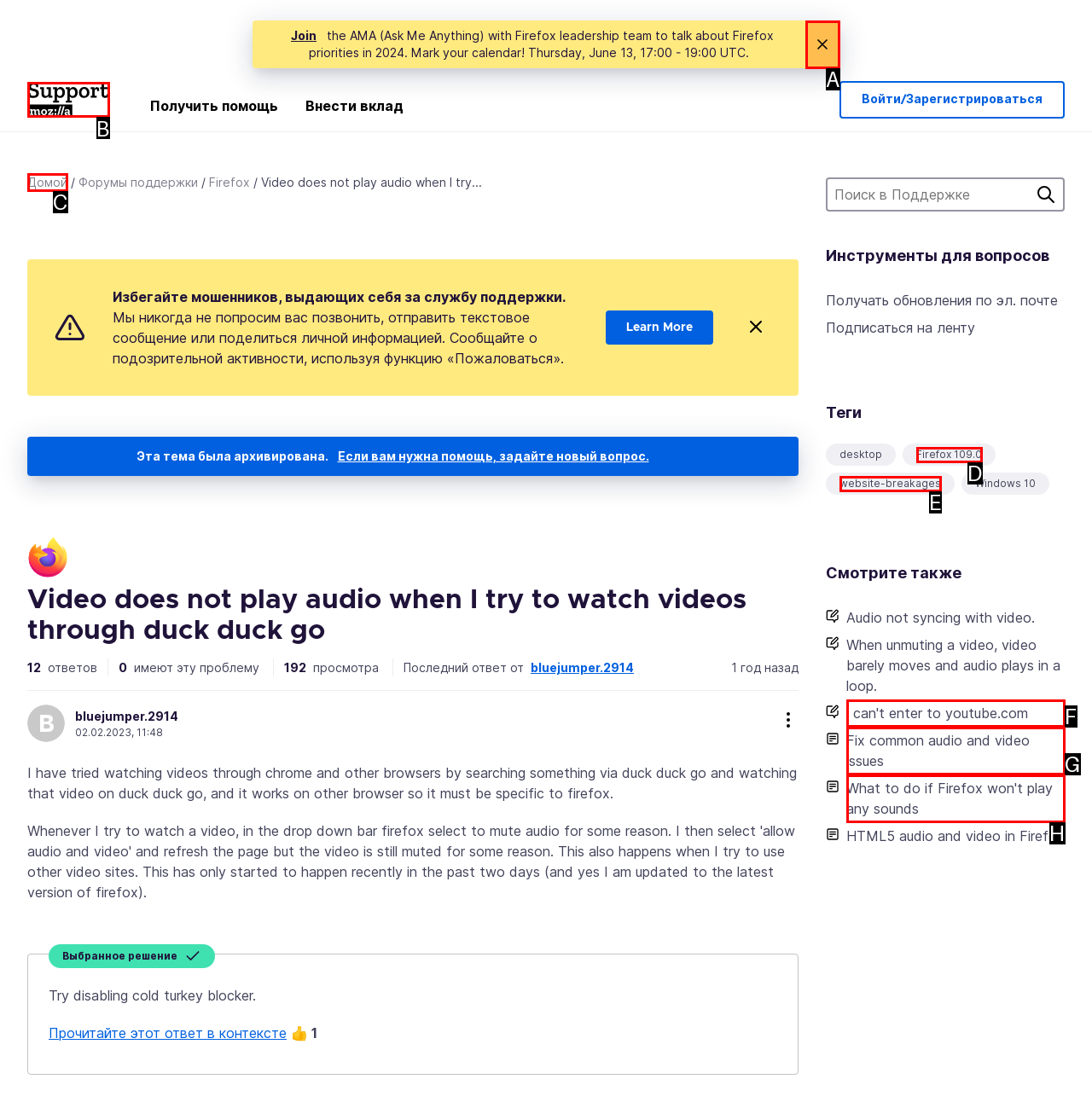Based on the element description: alt="Mozilla Support Logo", choose the HTML element that matches best. Provide the letter of your selected option.

B